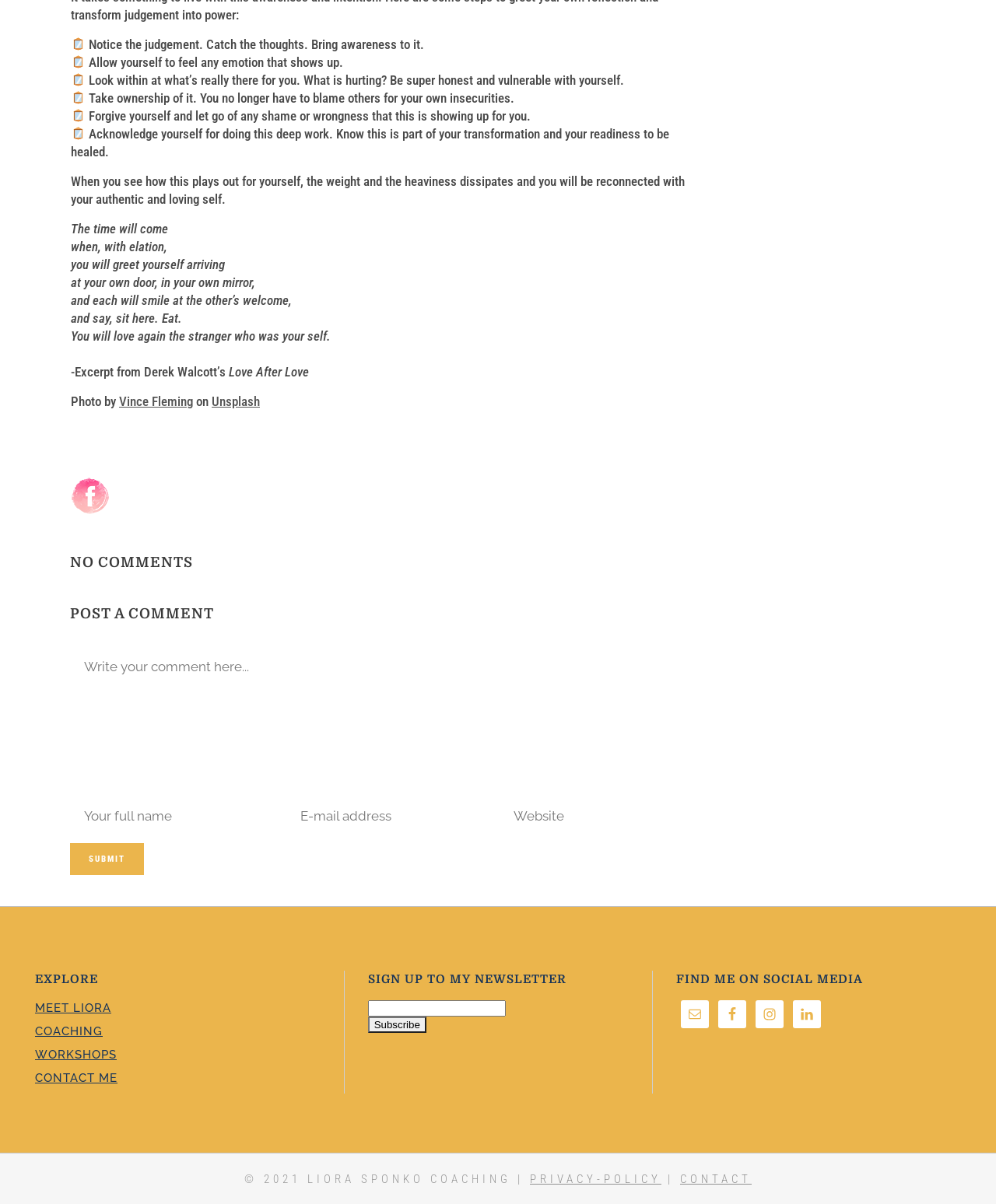Answer the question below using just one word or a short phrase: 
How many social media platforms are linked on the webpage?

4